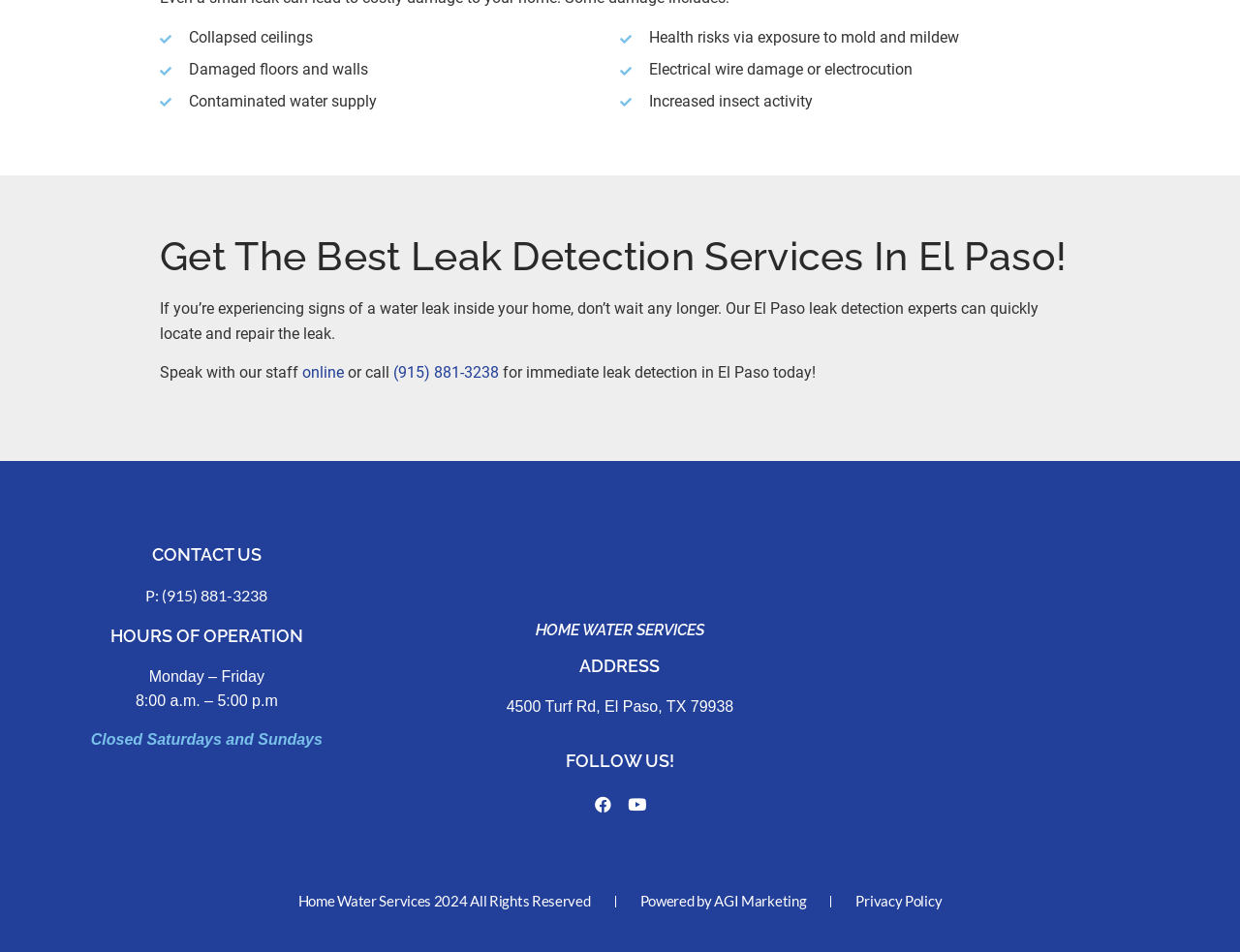What are the hours of operation for Home Water Services?
Analyze the image and provide a thorough answer to the question.

The webpage lists the hours of operation as 'Monday – Friday, 8:00 a.m. – 5:00 p.m', indicating that Home Water Services is open on weekdays from 8am to 5pm.